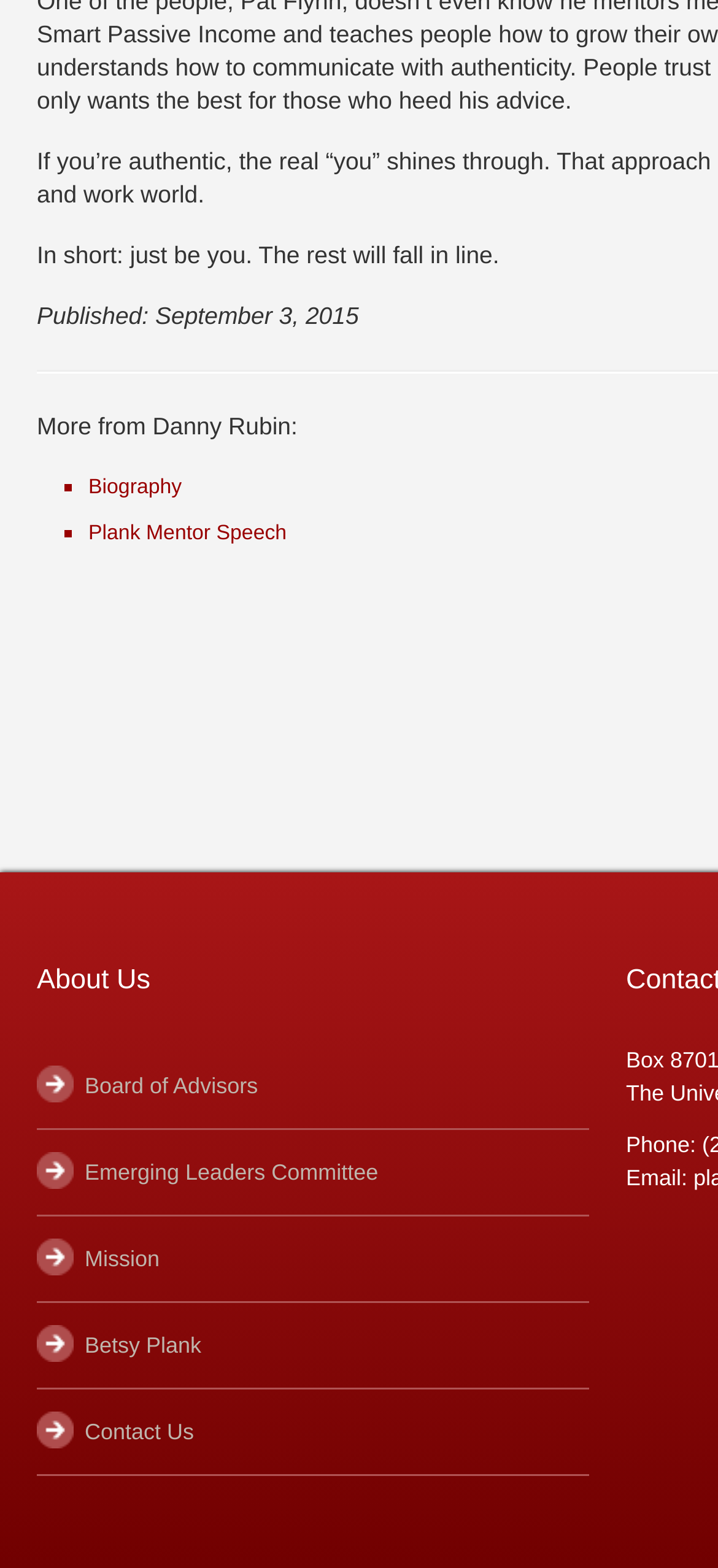Please locate the UI element described by "Board of Advisors" and provide its bounding box coordinates.

[0.051, 0.665, 0.821, 0.721]